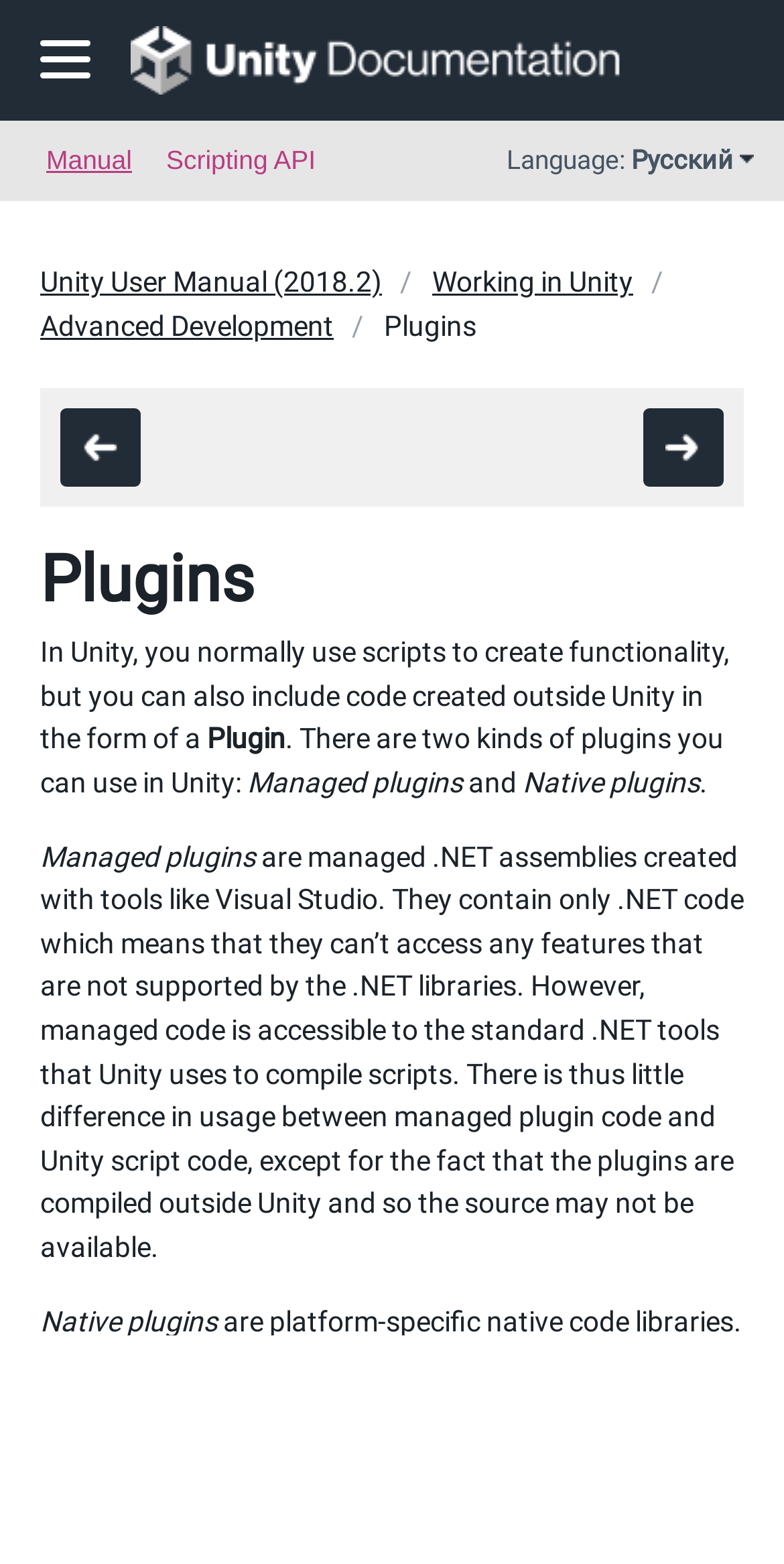Calculate the bounding box coordinates for the UI element based on the following description: "Working in Unity". Ensure the coordinates are four float numbers between 0 and 1, i.e., [left, top, right, bottom].

[0.551, 0.167, 0.808, 0.195]